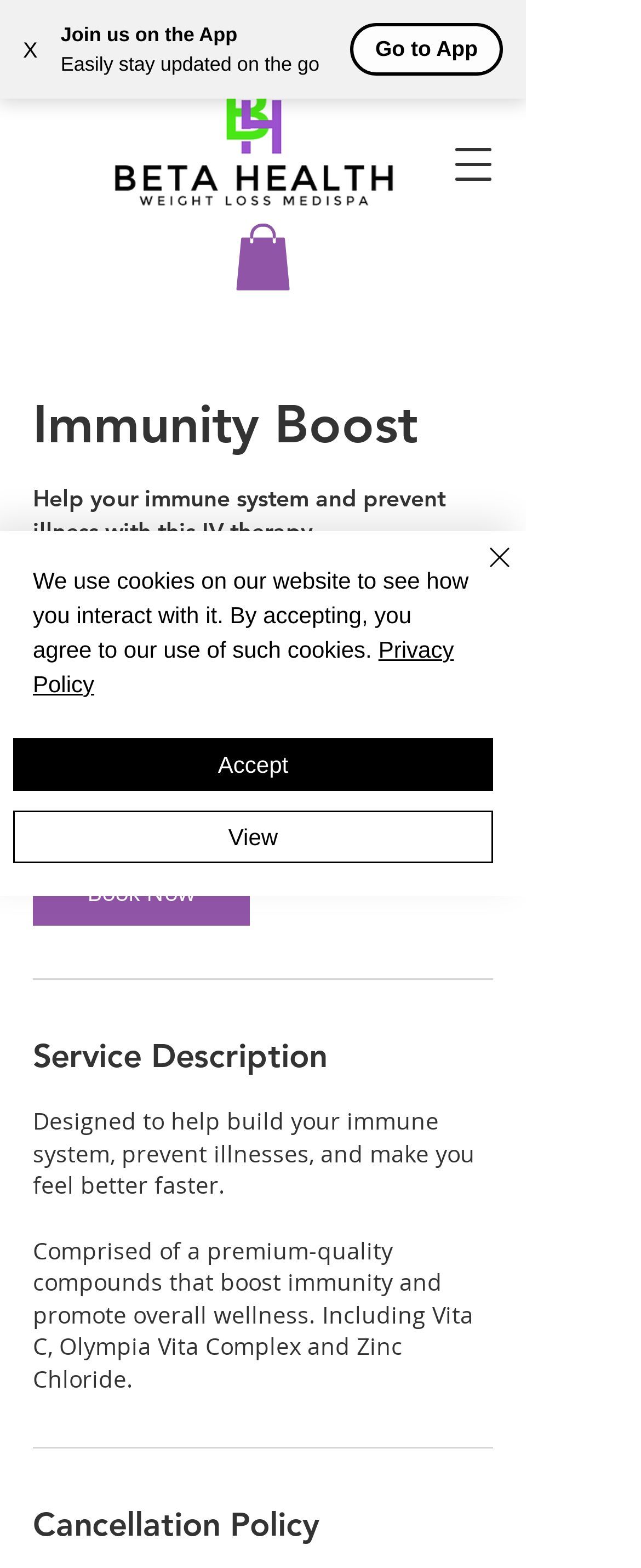What is included in the premium-quality compounds?
Please provide a comprehensive answer based on the contents of the image.

I found the answer by looking at the Service Description section, which mentions that the premium-quality compounds include Vita C, Olympia Vita Complex, and Zinc Chloride.